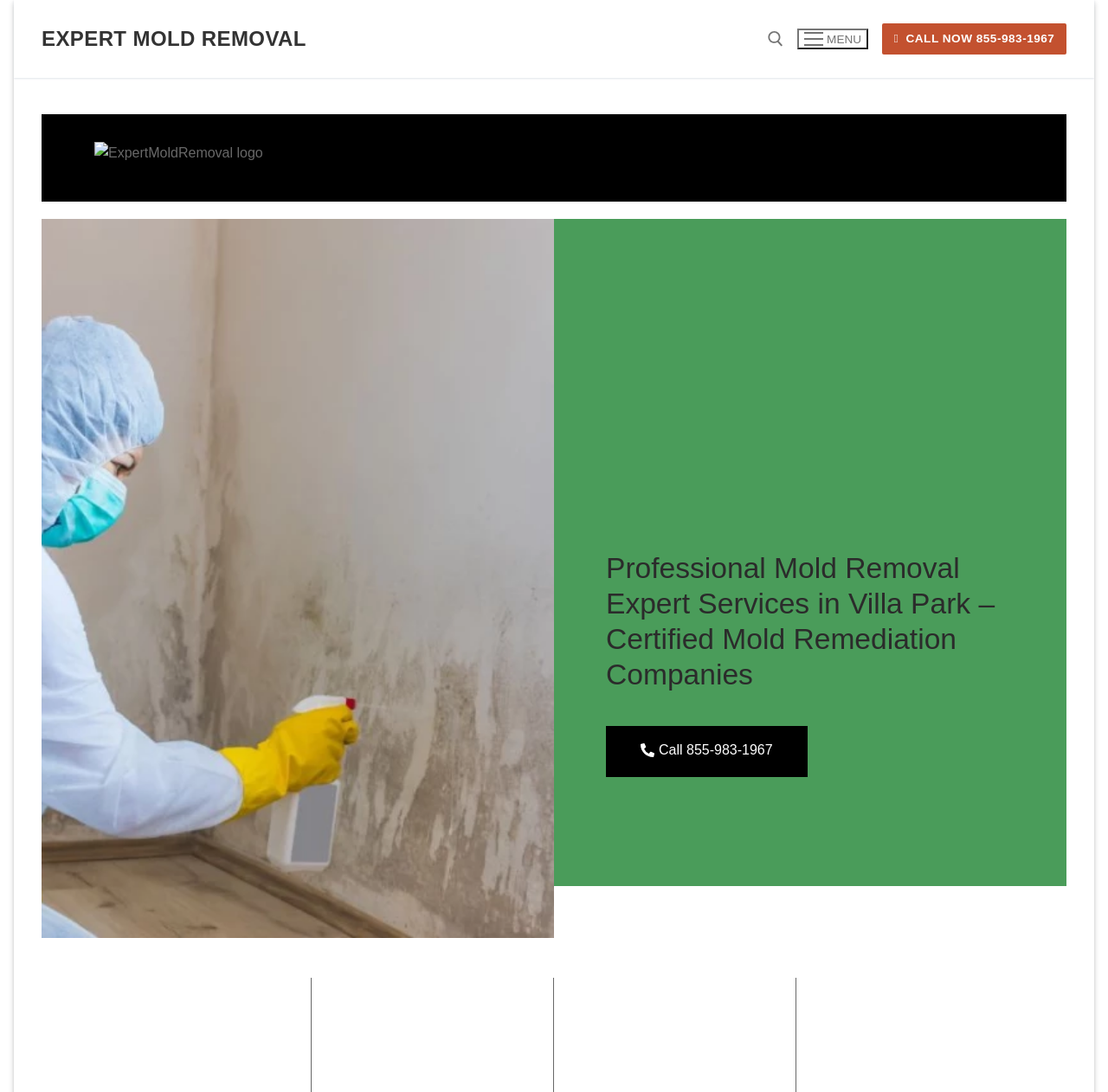Summarize the webpage in an elaborate manner.

The webpage is about mold remediation services in Villa Park, CA. At the top left, there is a link labeled "EXPERT MOLD REMOVAL". Next to it, on the top right, is a search tool with a search box and a submit button. Below the search tool, there is a navigation icon with the label "MENU".

On the top right corner, there is a call-to-action link "CALL NOW 855-983-1967" with an ExpertMoldRemoval logo to its left. Below this link, there is a heading that reads "Professional Mold Removal Expert Services in Villa Park – Certified Mold Remediation Companies". This heading is followed by a link "Call 855-983-1967".

There are a total of 5 links, 2 buttons, 1 search box, 1 image, and 2 headings on the webpage. The layout is organized, with elements positioned in a logical and easy-to-follow manner.